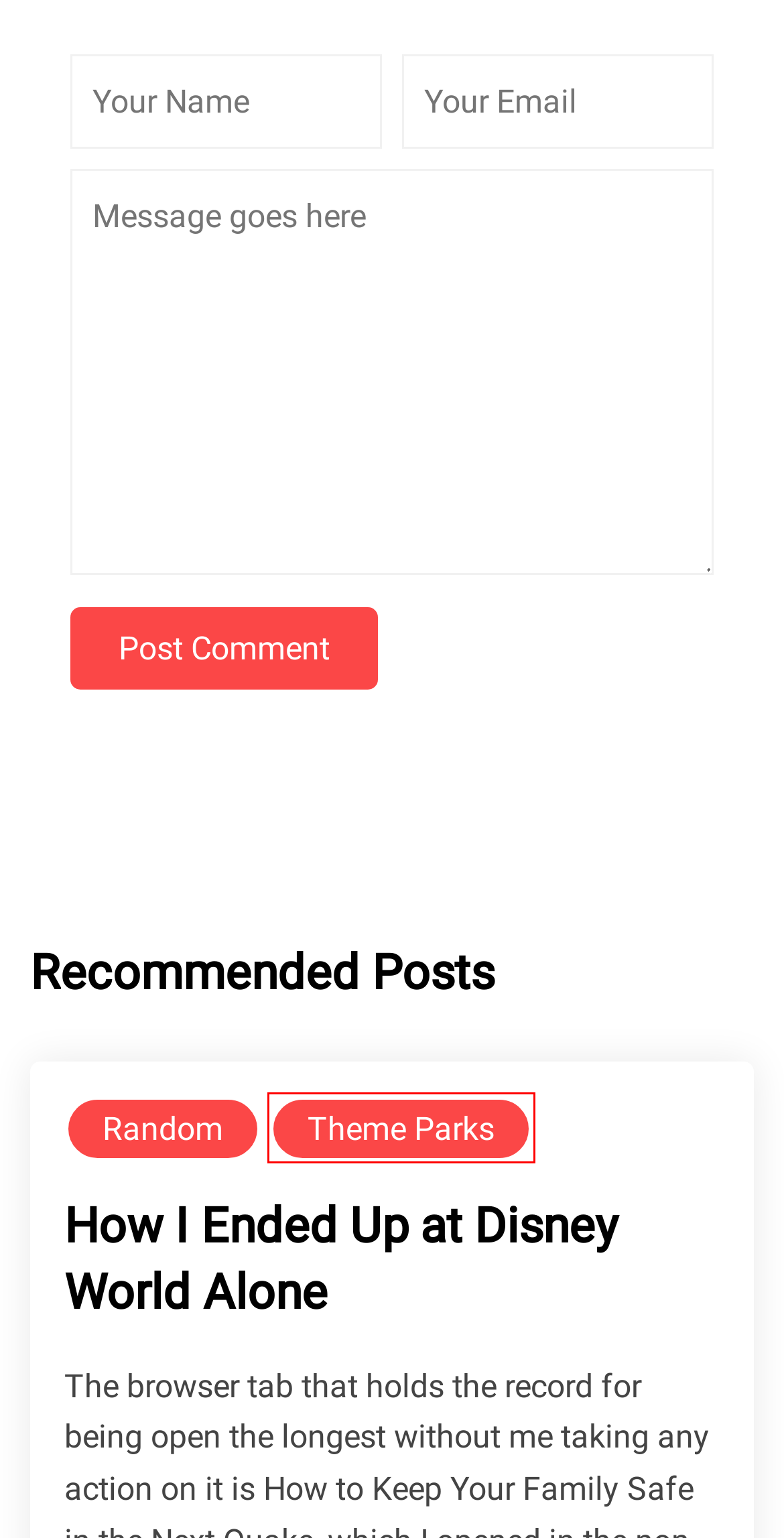You are provided a screenshot of a webpage featuring a red bounding box around a UI element. Choose the webpage description that most accurately represents the new webpage after clicking the element within the red bounding box. Here are the candidates:
A. Fakejax – Bastardizing Ajax – Klepopotamus
B. Getting Started With Bob Ross Style Painting – Klepopotamus
C. Theme Parks – Klepopotamus
D. Fumbling To Success: How Founders Do Things the Wrong Way – Klepopotamus
E. How I Ended Up at Disney World Alone – Klepopotamus
F. Stanford – Klepopotamus
G. Bob Ross – Klepopotamus
H. Random – Klepopotamus

C